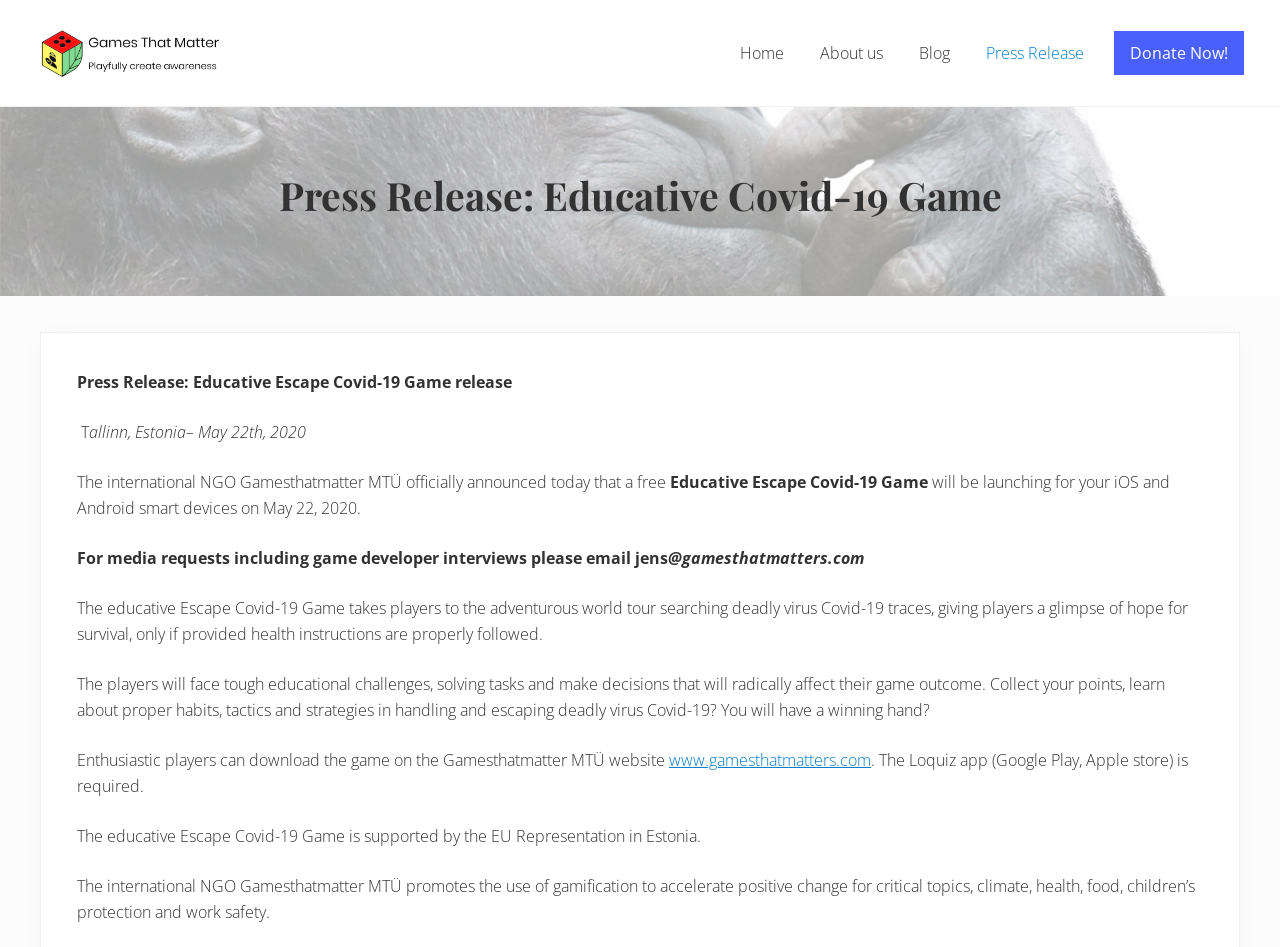Determine the bounding box coordinates of the clickable region to follow the instruction: "Read Press Release".

[0.218, 0.182, 0.782, 0.231]